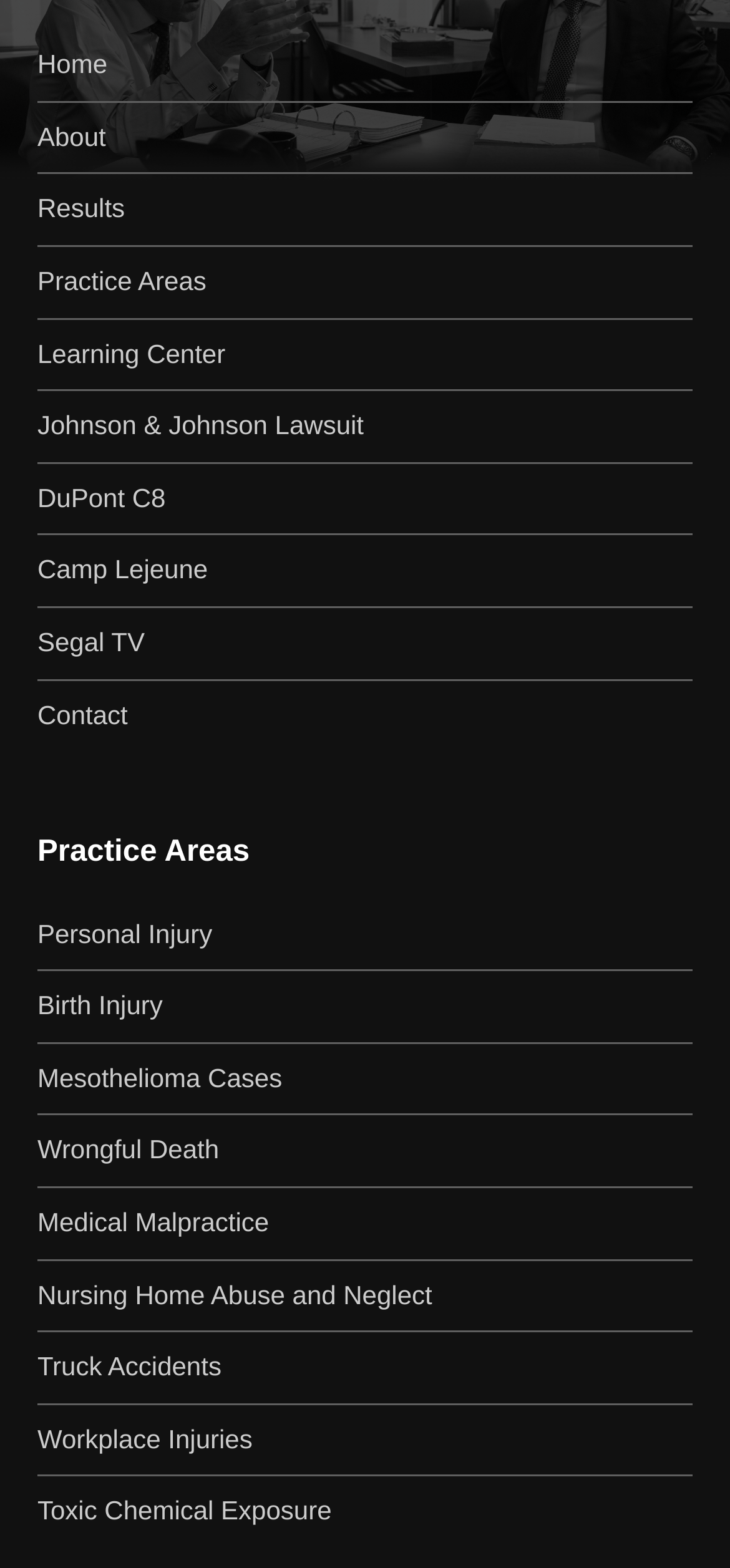Locate the bounding box coordinates of the clickable region necessary to complete the following instruction: "view Practice Areas". Provide the coordinates in the format of four float numbers between 0 and 1, i.e., [left, top, right, bottom].

[0.051, 0.534, 0.949, 0.553]